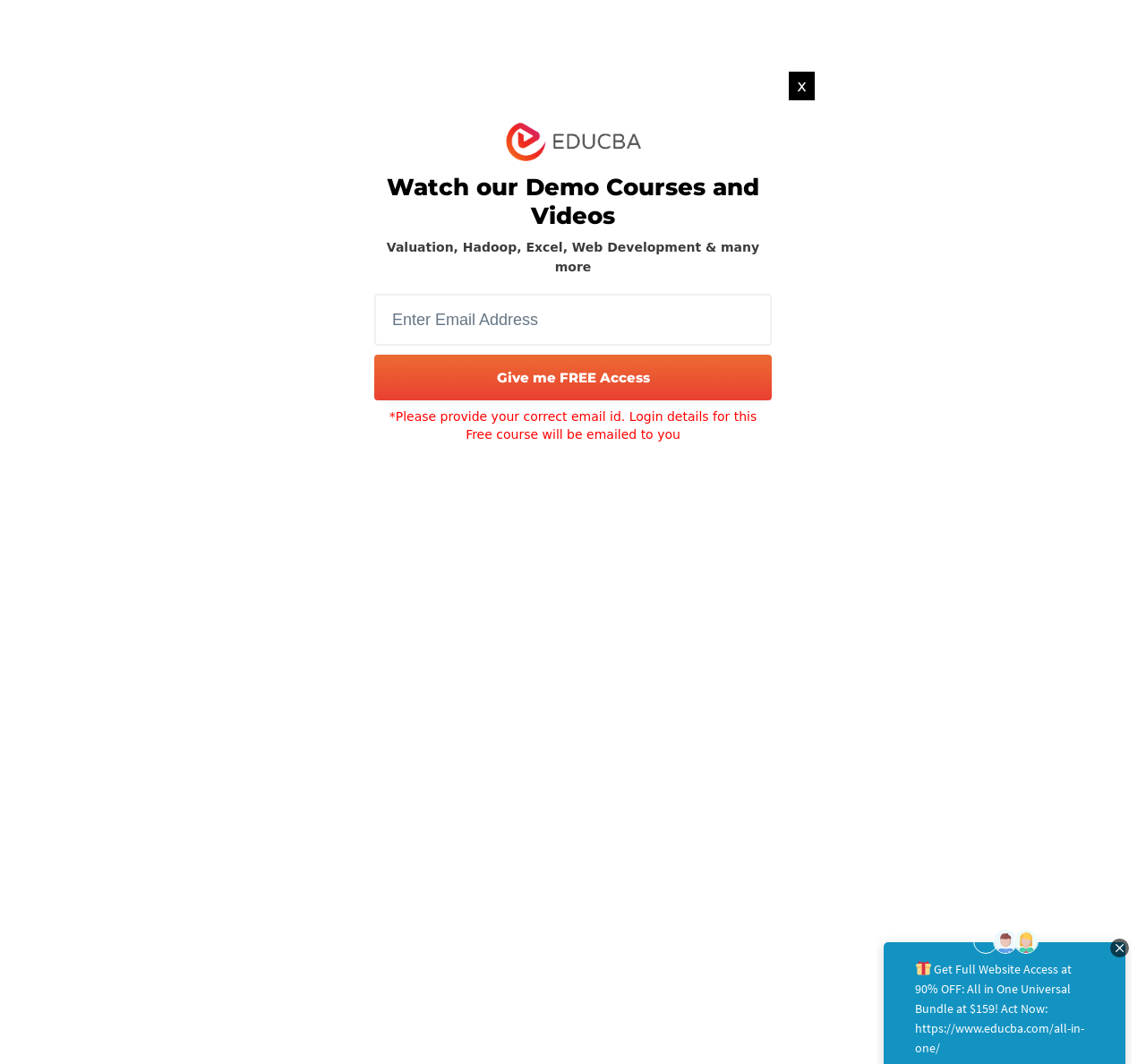Determine the bounding box coordinates of the clickable element necessary to fulfill the instruction: "Log in". Provide the coordinates as four float numbers within the 0 to 1 range, i.e., [left, top, right, bottom].

[0.849, 0.053, 0.912, 0.082]